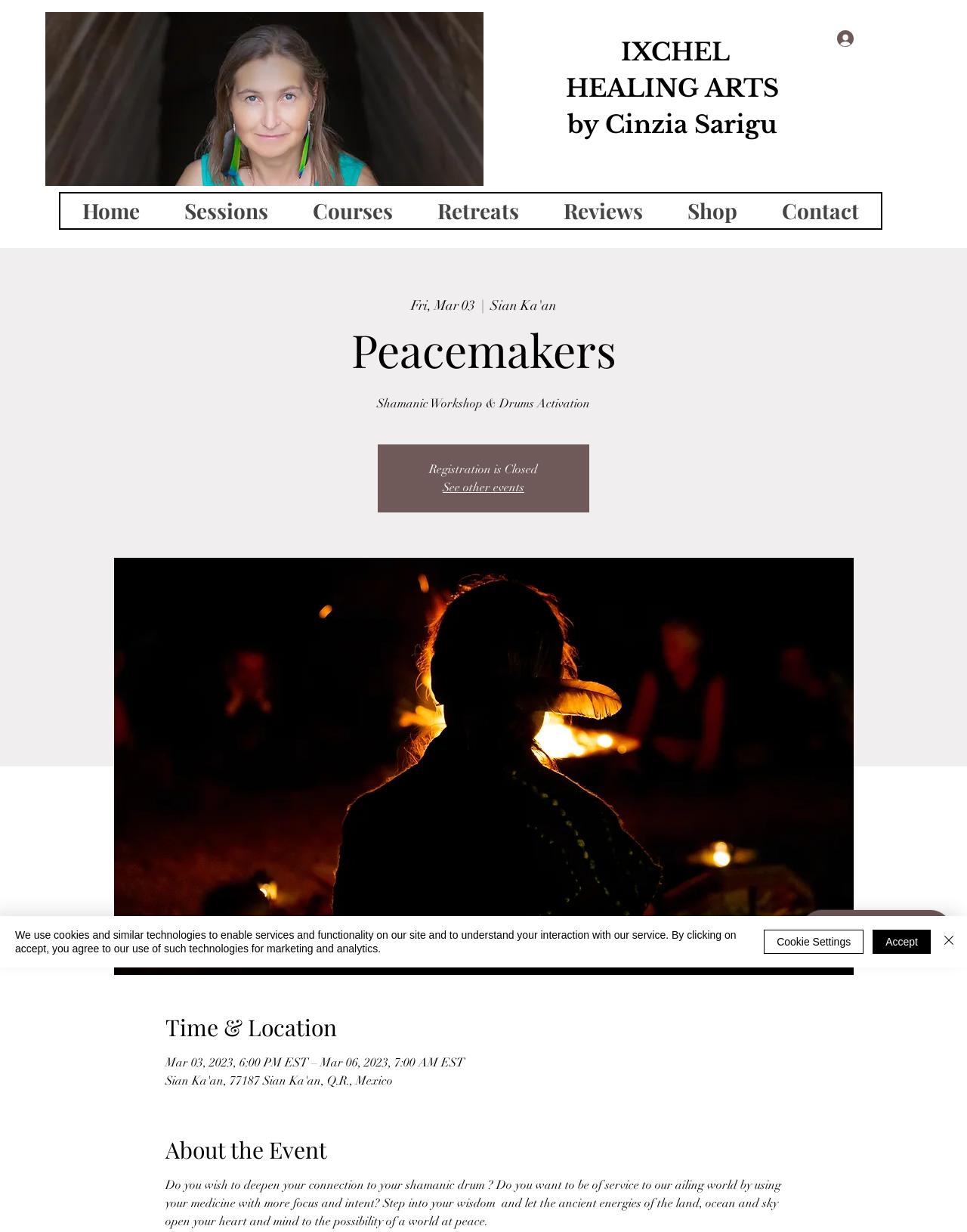What is the status of the registration for the Shamanic Workshop & Drums Activation event?
Give a detailed and exhaustive answer to the question.

The status of the registration can be found in the 'Registration is Closed' text element, which indicates that the registration for the event is no longer available.